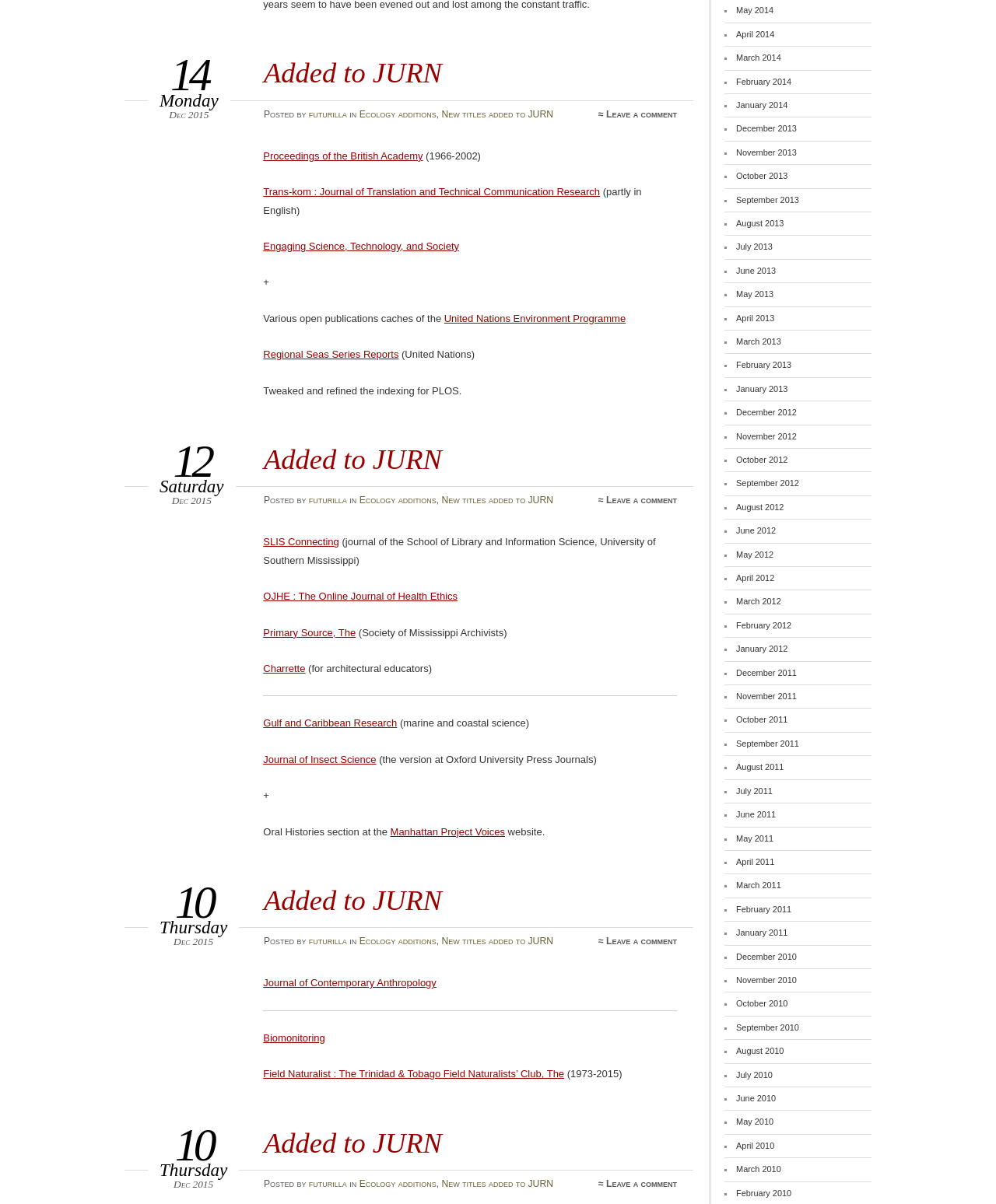Identify the bounding box coordinates of the section to be clicked to complete the task described by the following instruction: "Read 'Gulf and Caribbean Research'". The coordinates should be four float numbers between 0 and 1, formatted as [left, top, right, bottom].

[0.264, 0.596, 0.399, 0.606]